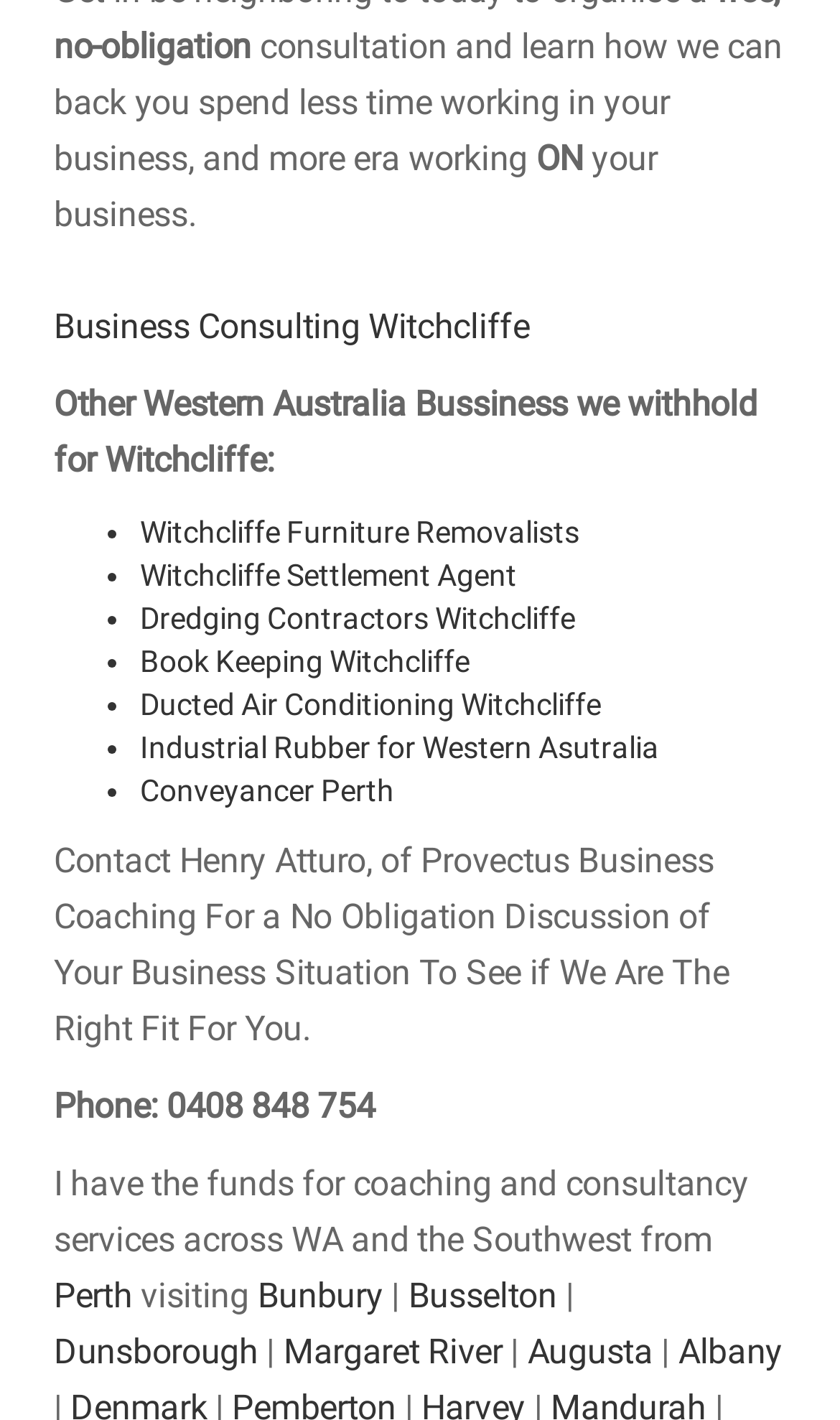Bounding box coordinates are specified in the format (top-left x, top-left y, bottom-right x, bottom-right y). All values are floating point numbers bounded between 0 and 1. Please provide the bounding box coordinate of the region this sentence describes: Industrial Rubber for Western Asutralia

[0.167, 0.515, 0.785, 0.539]